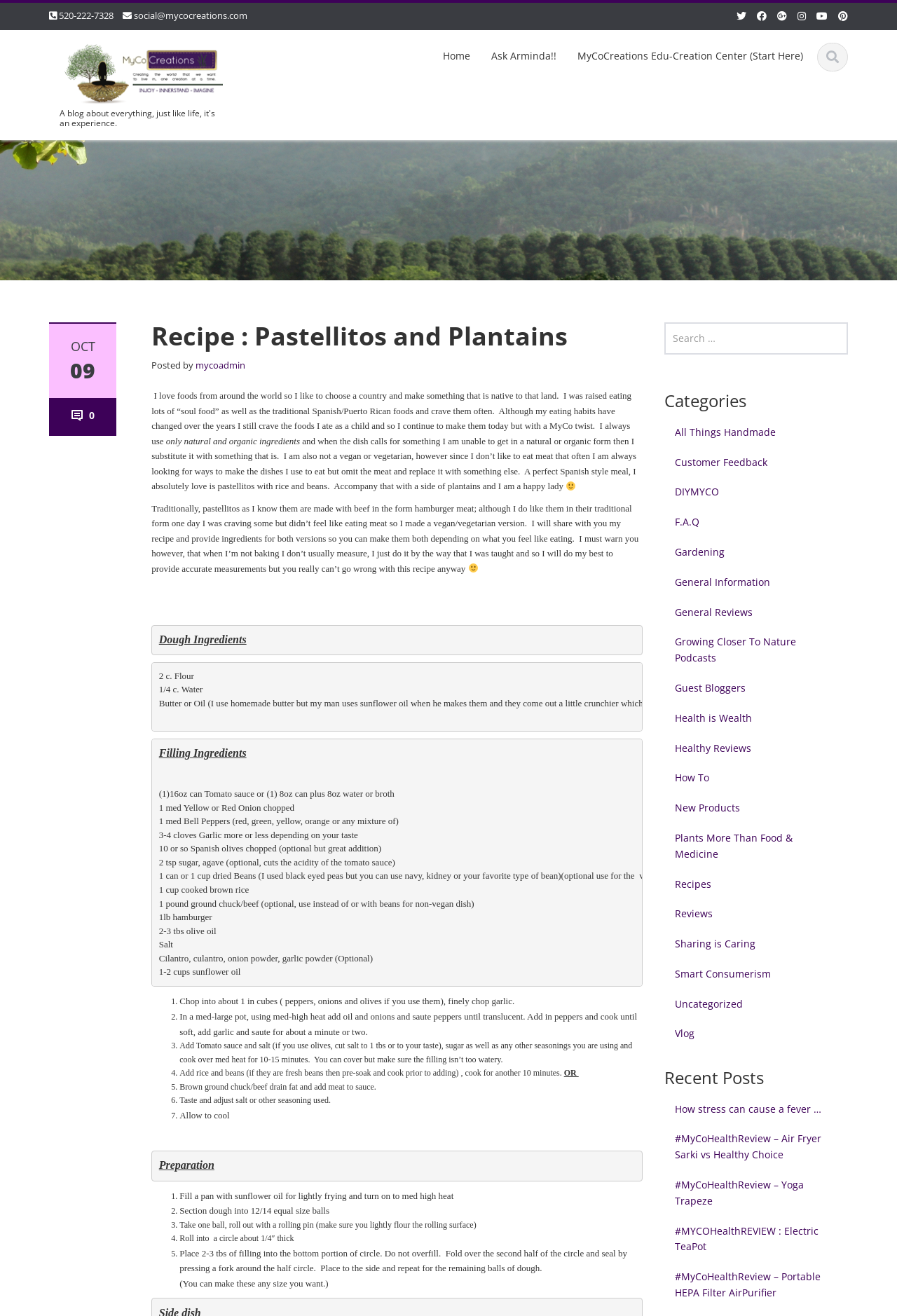Locate the bounding box coordinates for the element described below: "#MyCoHealthReview – Yoga Trapeze". The coordinates must be four float values between 0 and 1, formatted as [left, top, right, bottom].

[0.74, 0.889, 0.945, 0.924]